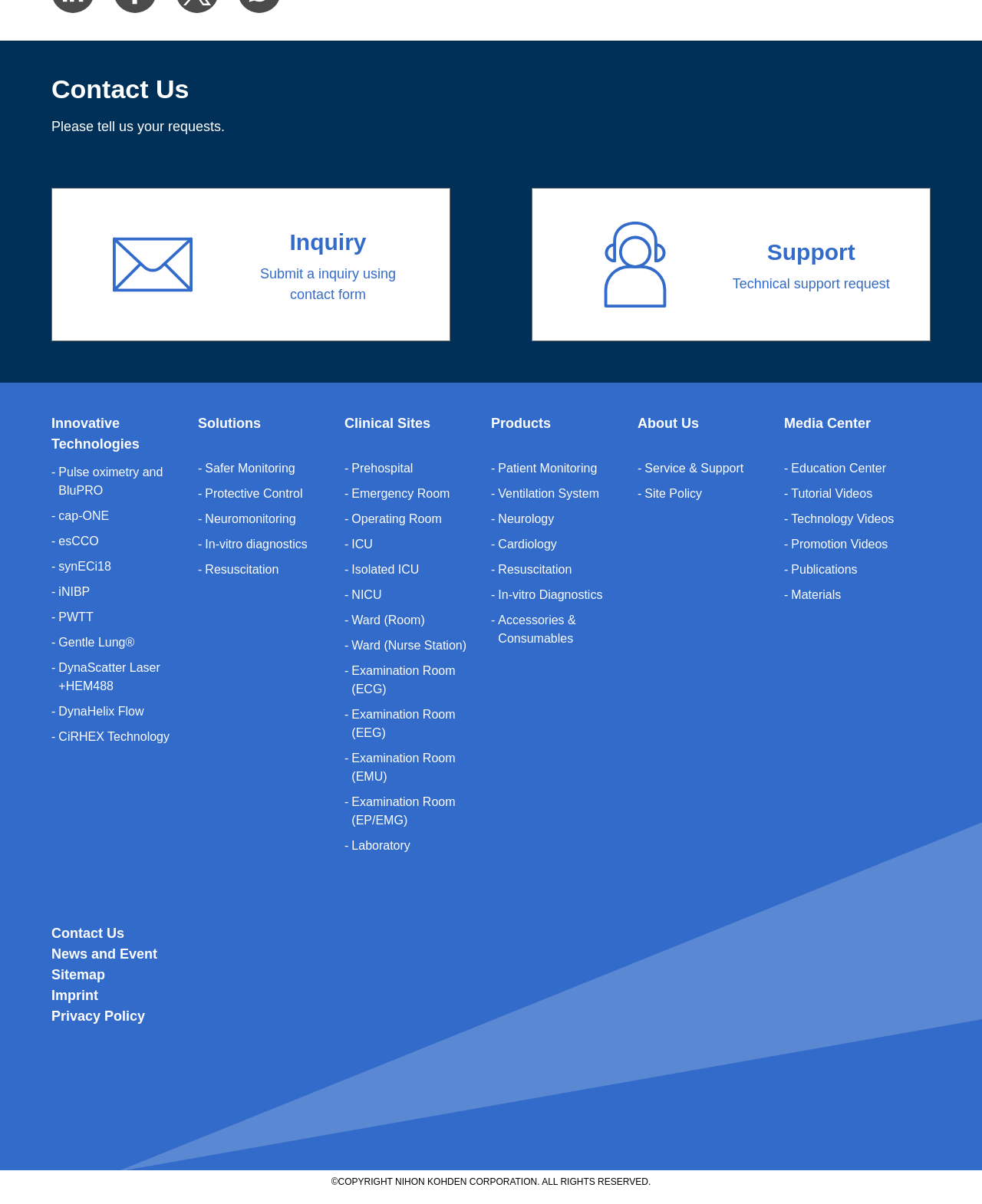Locate the bounding box coordinates of the element that should be clicked to fulfill the instruction: "Submit a inquiry using contact form".

[0.265, 0.228, 0.403, 0.258]